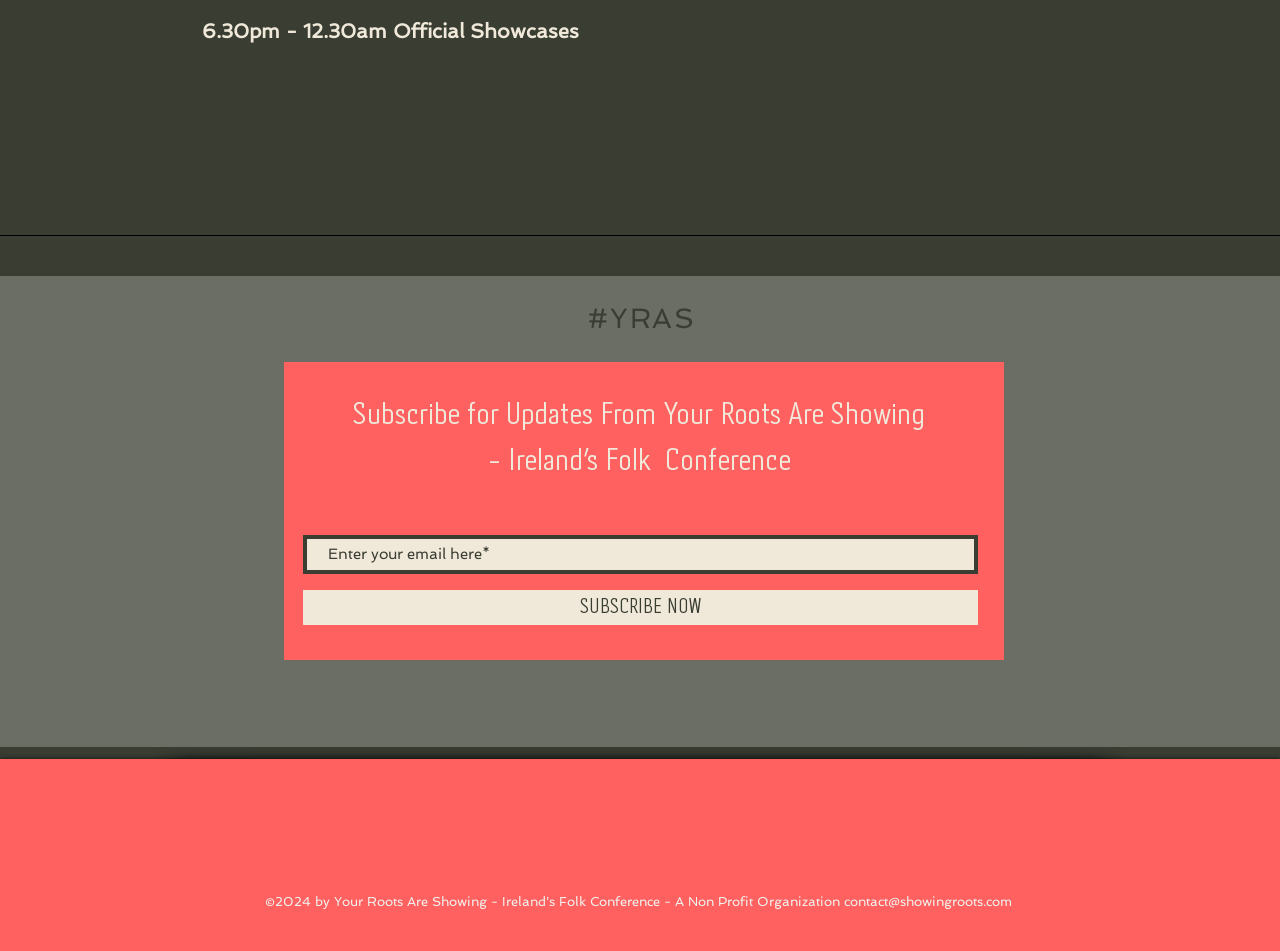Show the bounding box coordinates for the HTML element as described: "SUBSCRIBE NOW".

[0.237, 0.621, 0.764, 0.657]